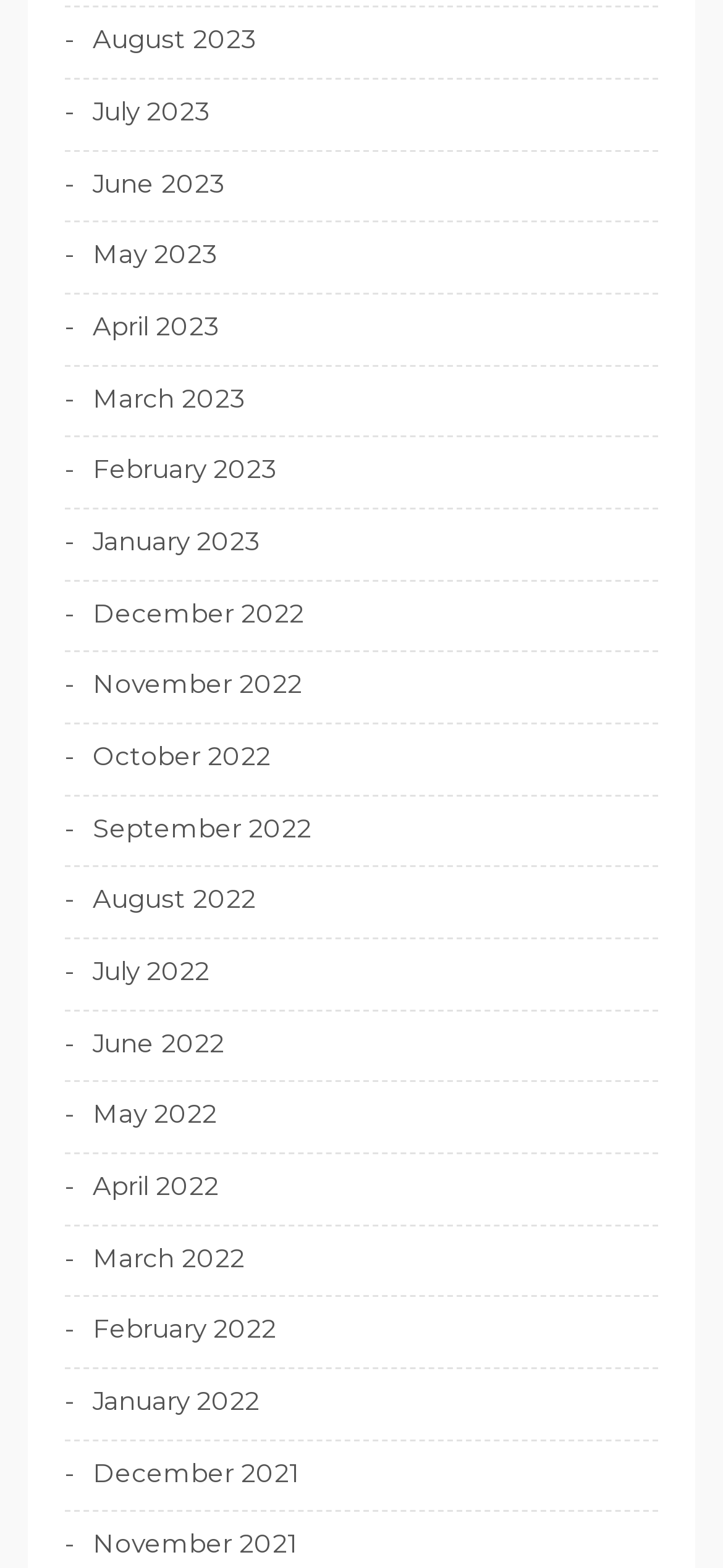Are the links sorted in ascending or descending order?
Refer to the image and provide a one-word or short phrase answer.

Descending